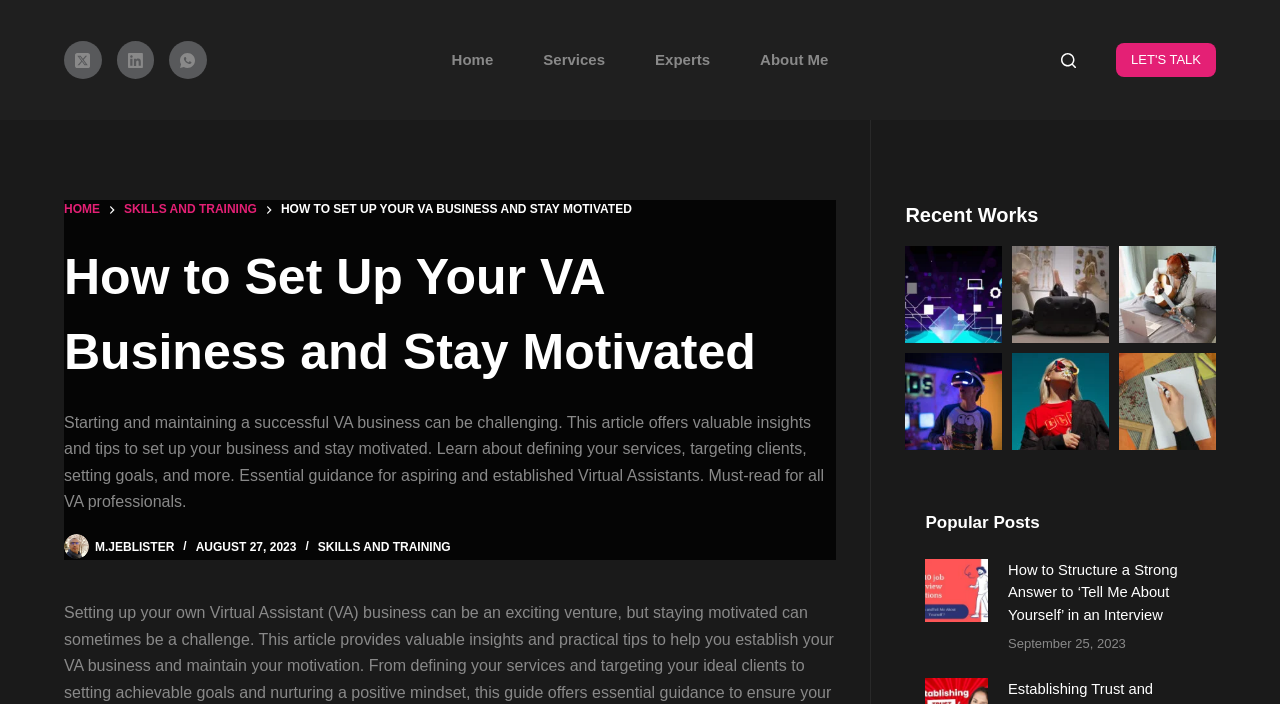Using the element description: "Skip to content", determine the bounding box coordinates. The coordinates should be in the format [left, top, right, bottom], with values between 0 and 1.

[0.0, 0.0, 0.031, 0.028]